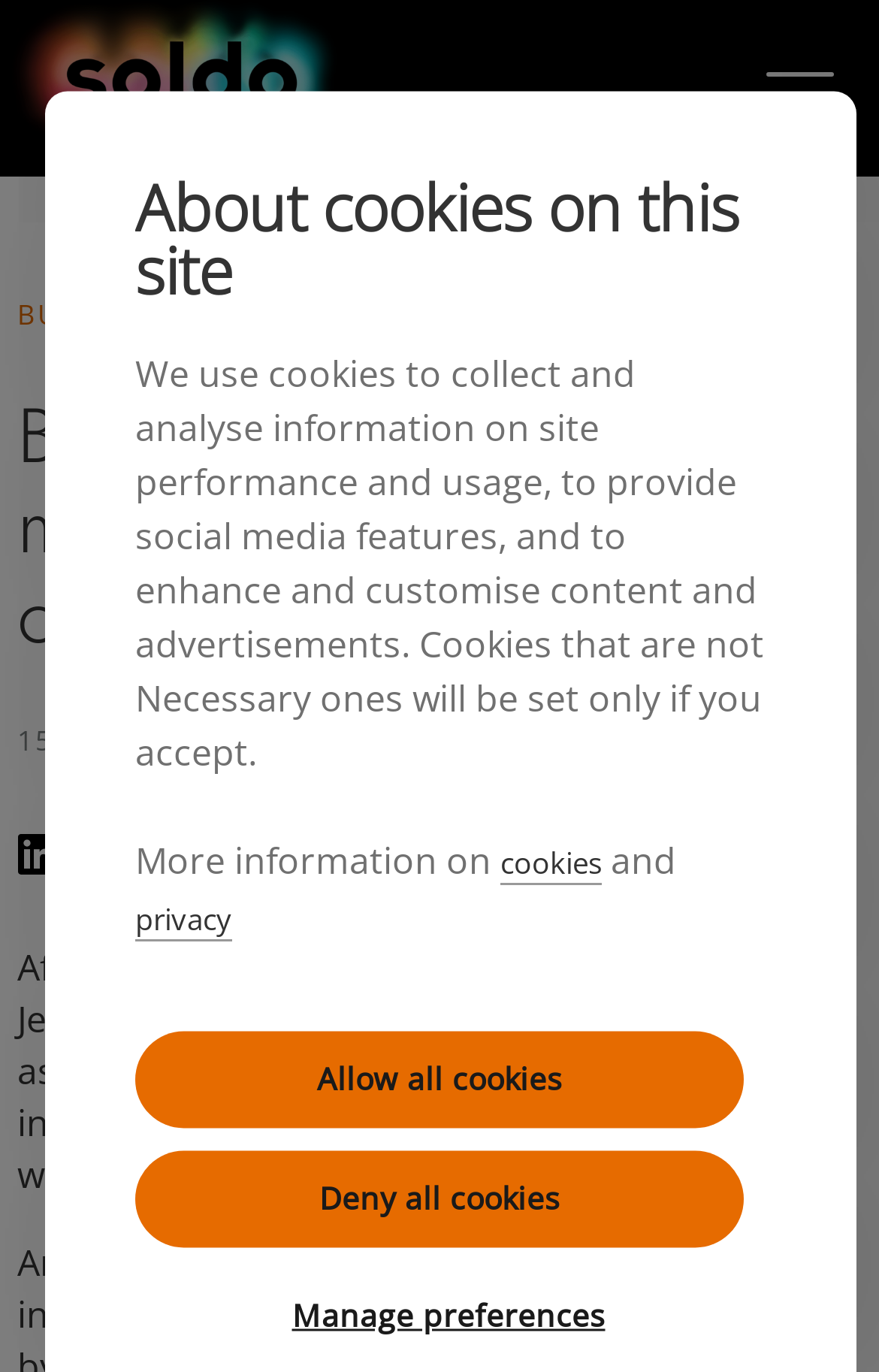Identify the bounding box coordinates of the region that should be clicked to execute the following instruction: "View announcement about Moon Setting over Hudson River".

None